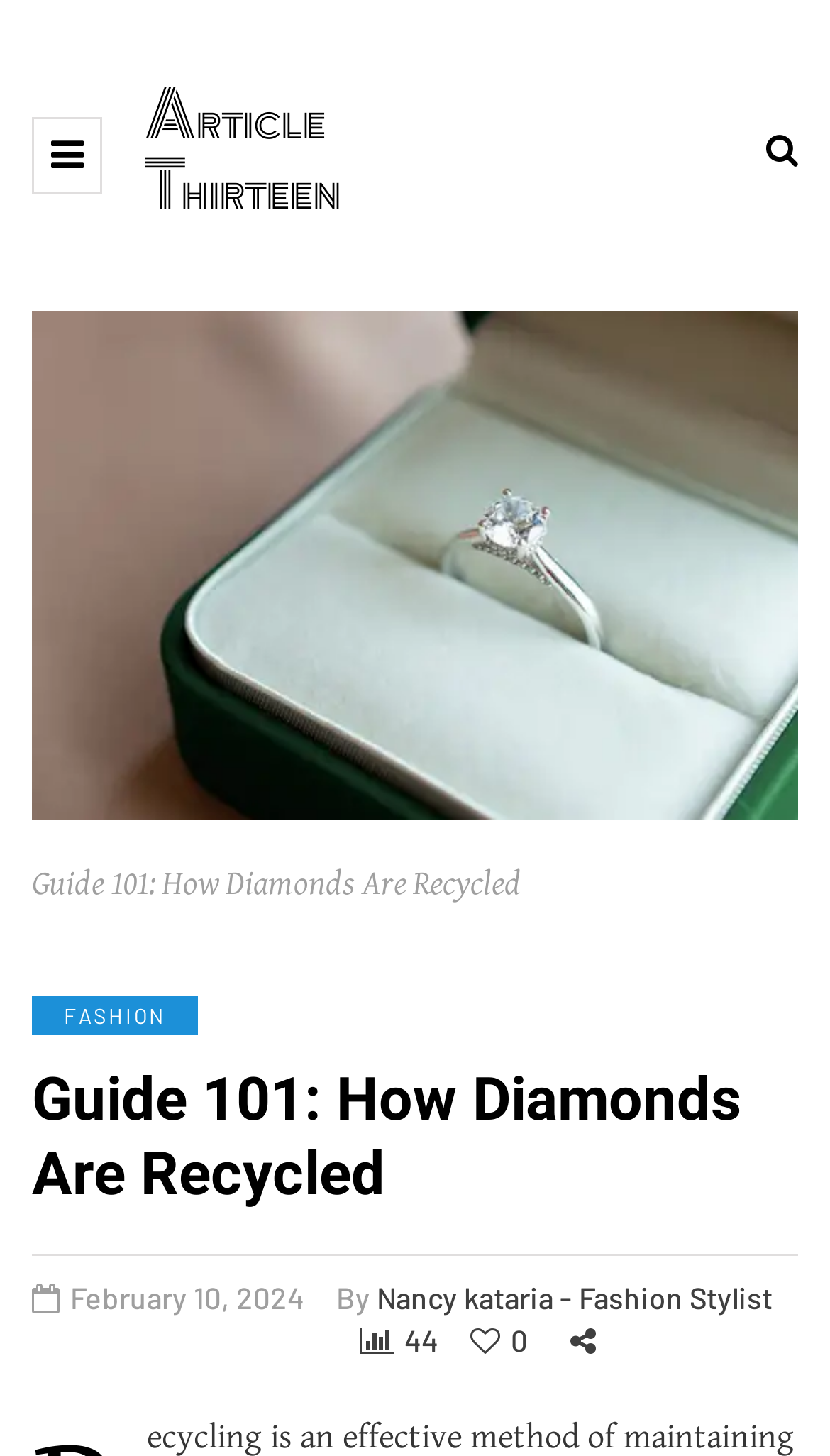Please find the bounding box coordinates in the format (top-left x, top-left y, bottom-right x, bottom-right y) for the given element description. Ensure the coordinates are floating point numbers between 0 and 1. Description: Fashion

[0.038, 0.684, 0.238, 0.711]